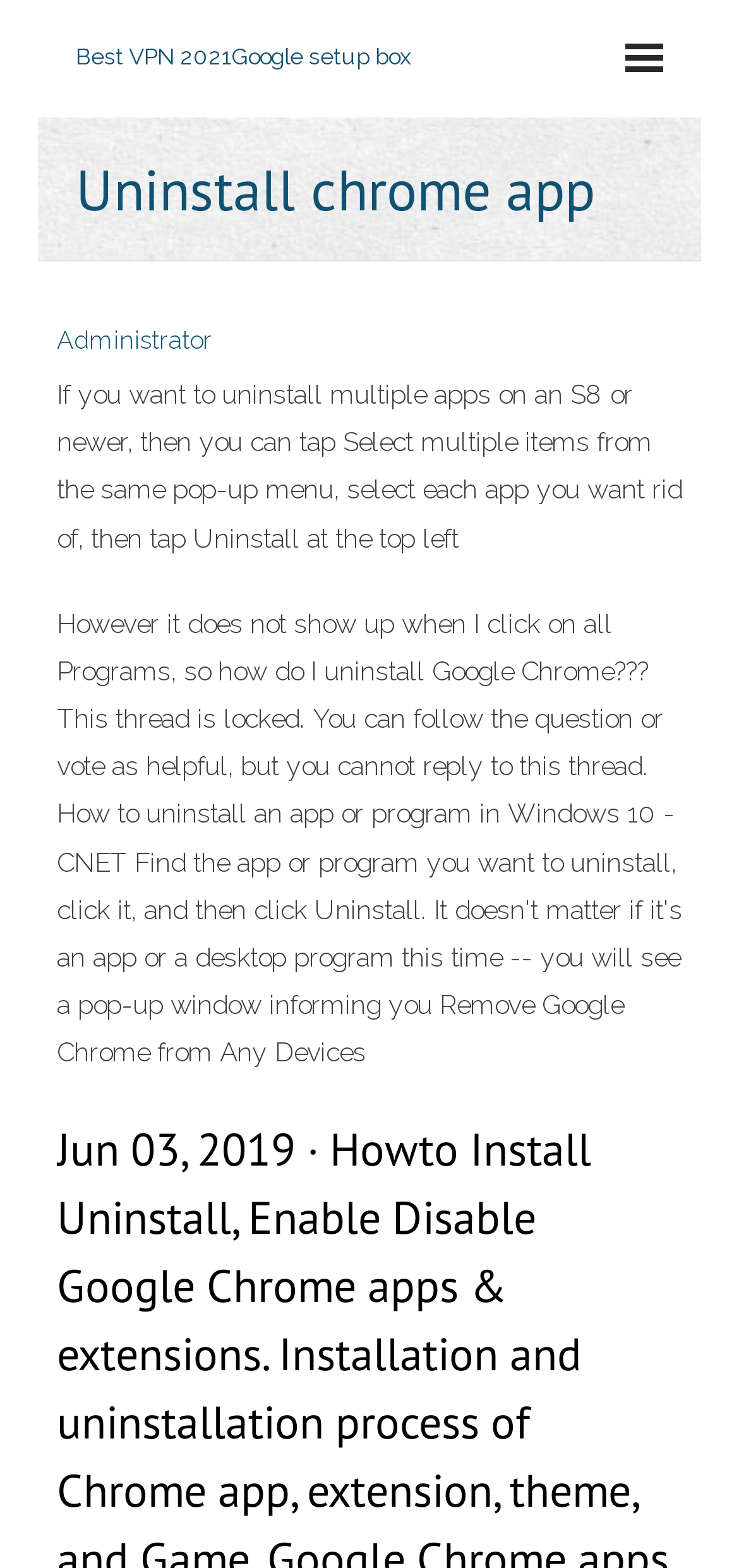Identify the bounding box for the described UI element: "Best VPN 2021Google setup box".

[0.103, 0.028, 0.556, 0.045]